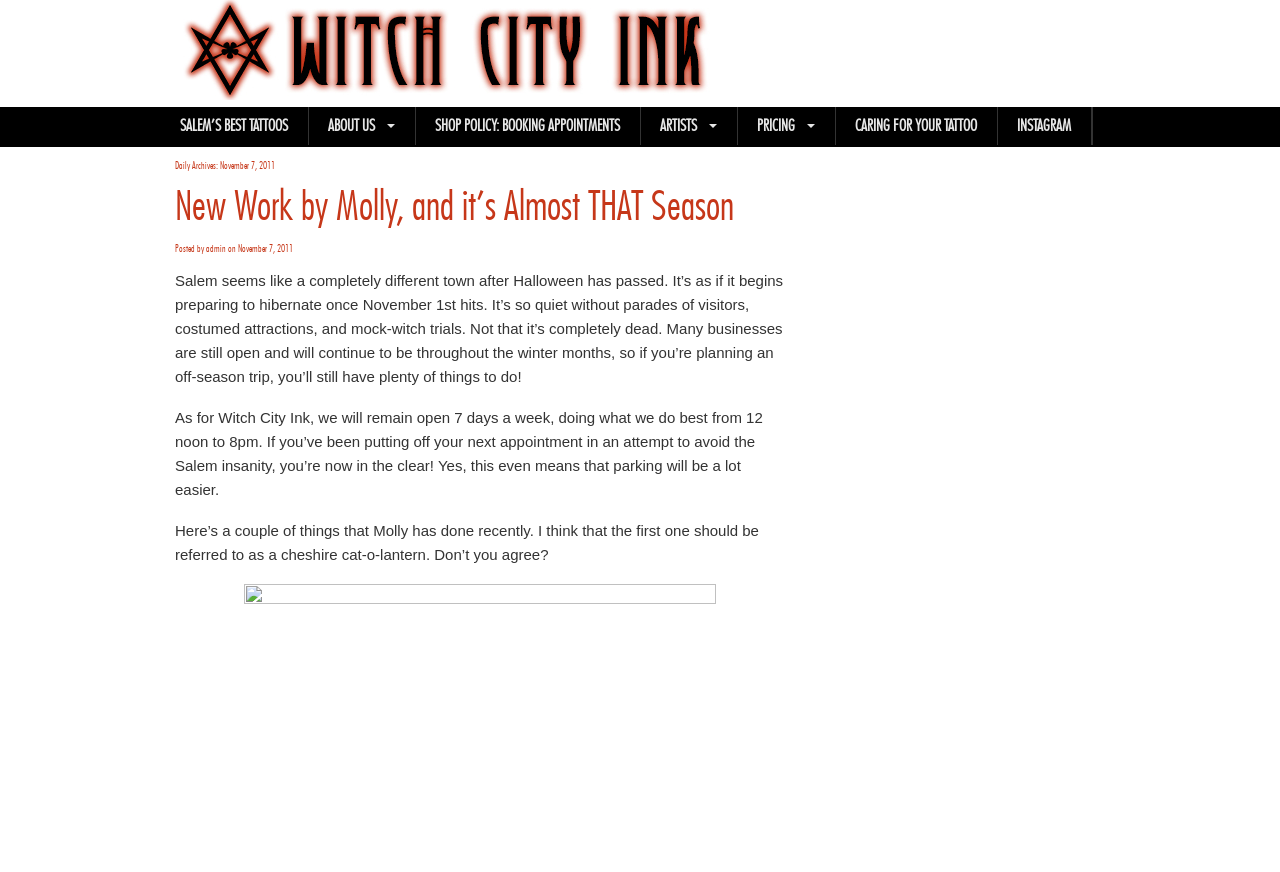Please identify the coordinates of the bounding box that should be clicked to fulfill this instruction: "Click on Witch City Ink".

[0.137, 0.104, 0.555, 0.117]